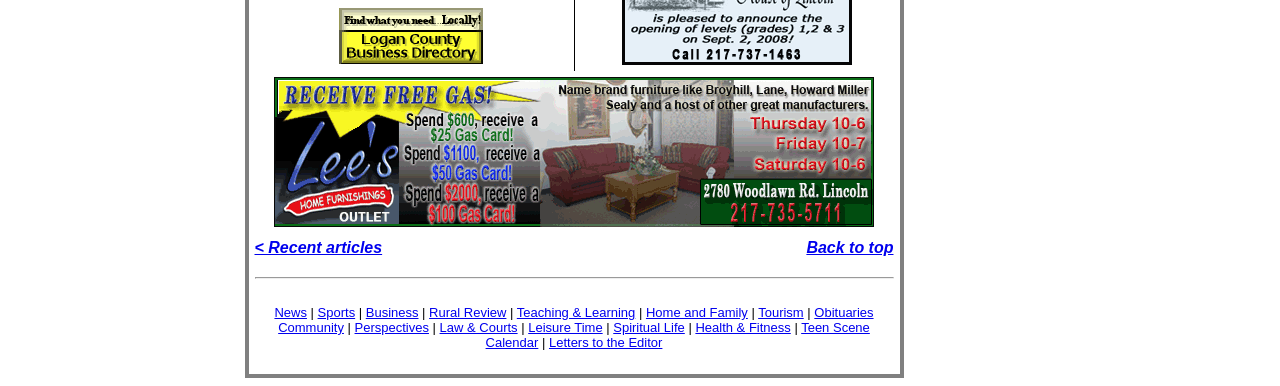Given the description of a UI element: "Back to top", identify the bounding box coordinates of the matching element in the webpage screenshot.

[0.63, 0.619, 0.698, 0.663]